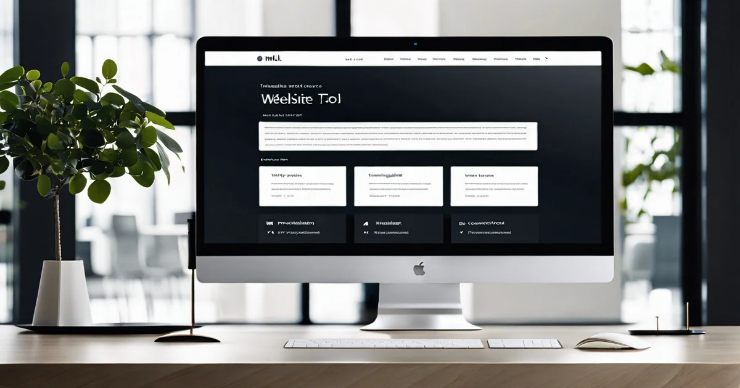What type of environment is suggested by the large windows in the background?
Use the image to answer the question with a single word or phrase.

Spacious and inviting office